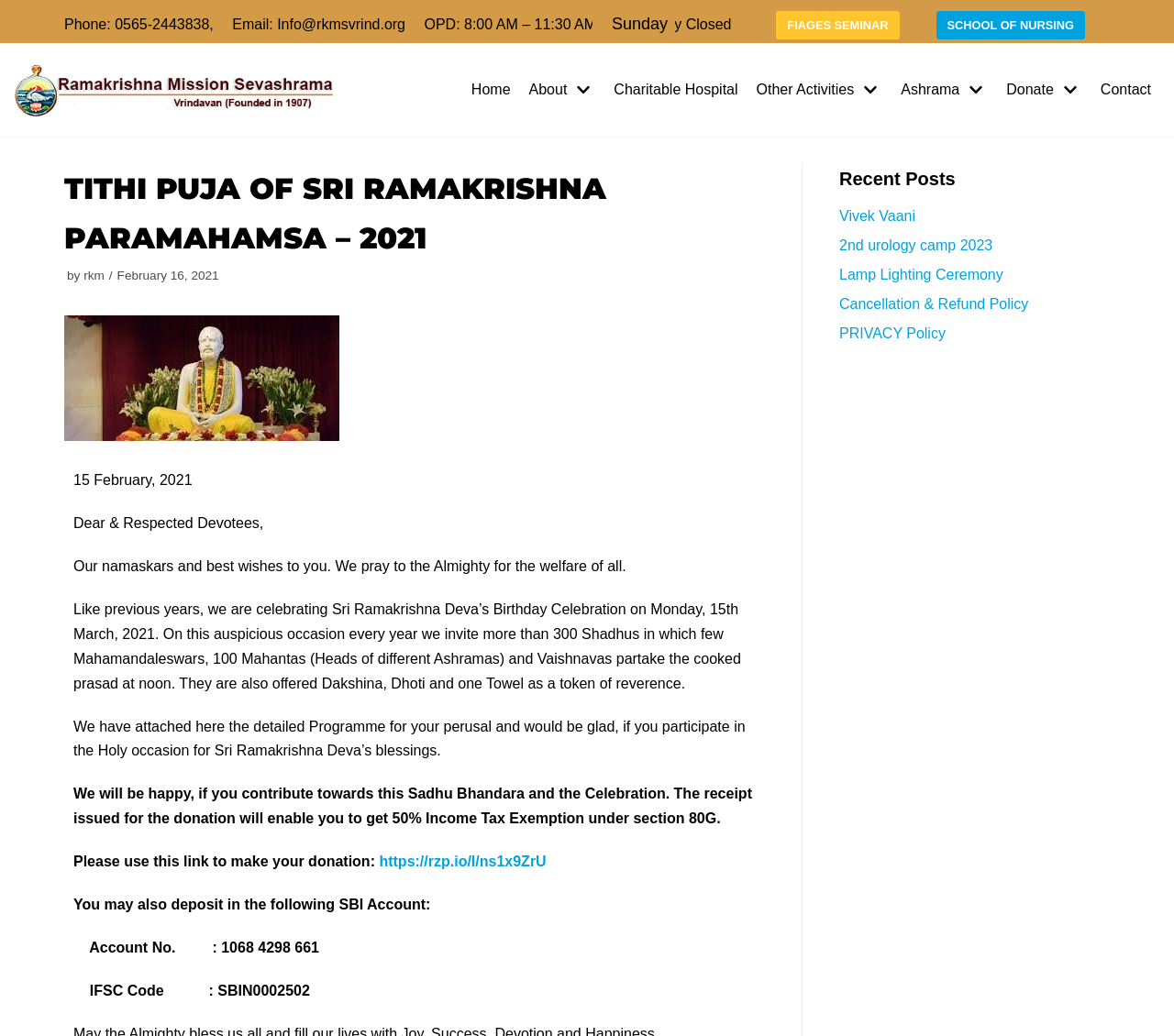Based on the image, please respond to the question with as much detail as possible:
What is the email address of Ramakrishna Mission Sevashrama?

I found the email address by looking at the static text element that says 'Email: Info@rkmsvrind.org' at the top of the webpage.